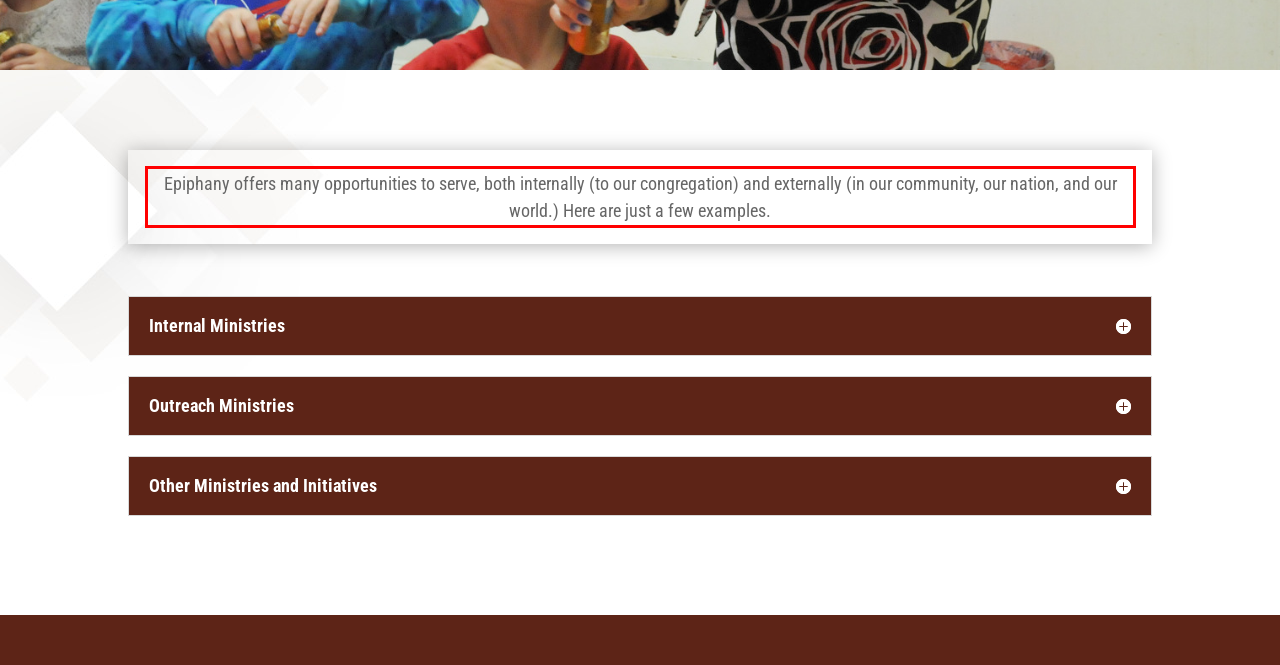Please use OCR to extract the text content from the red bounding box in the provided webpage screenshot.

Epiphany offers many opportunities to serve, both internally (to our congregation) and externally (in our community, our nation, and our world.) Here are just a few examples.